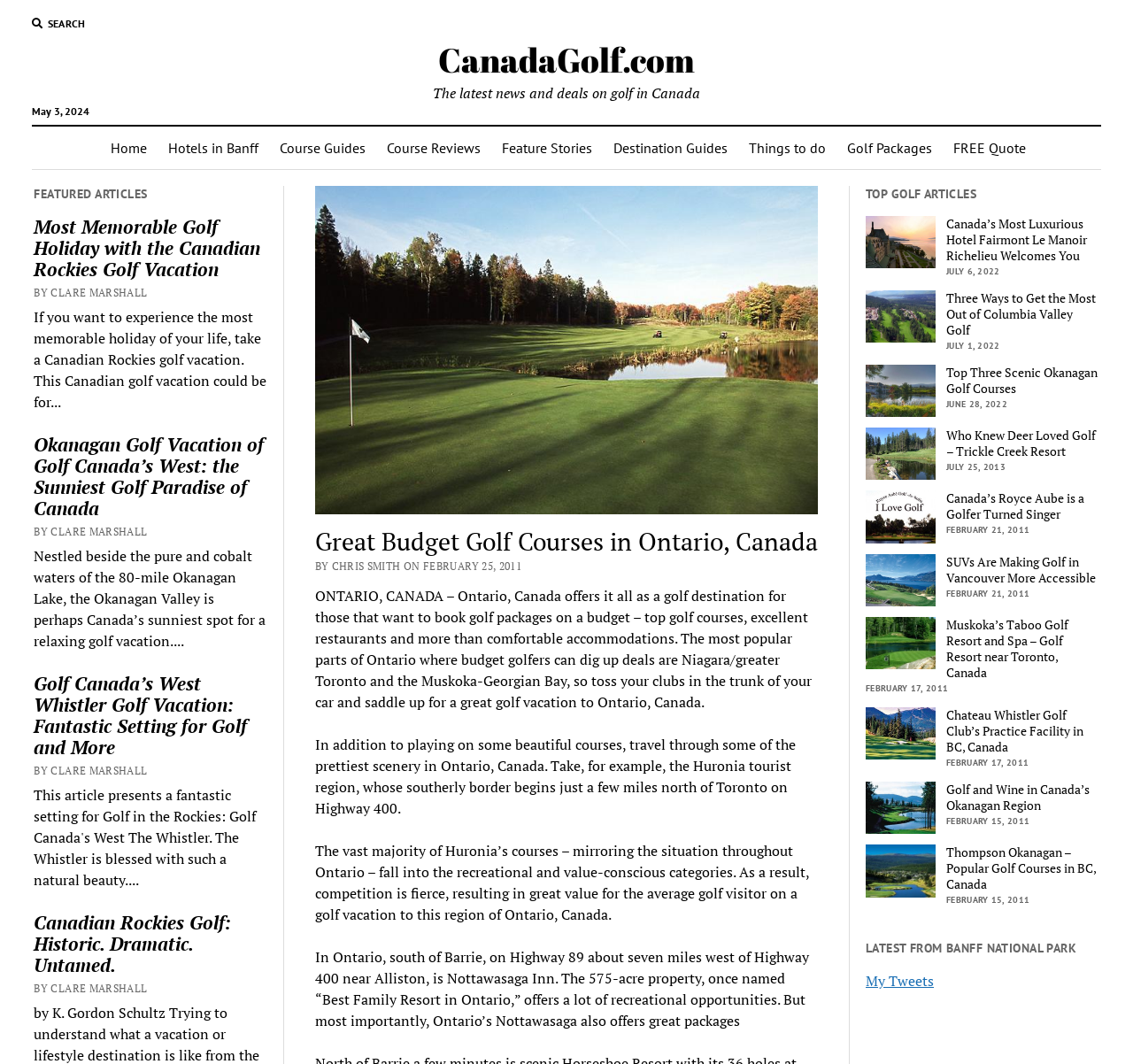Can you determine the main header of this webpage?

Great Budget Golf Courses in Ontario, Canada